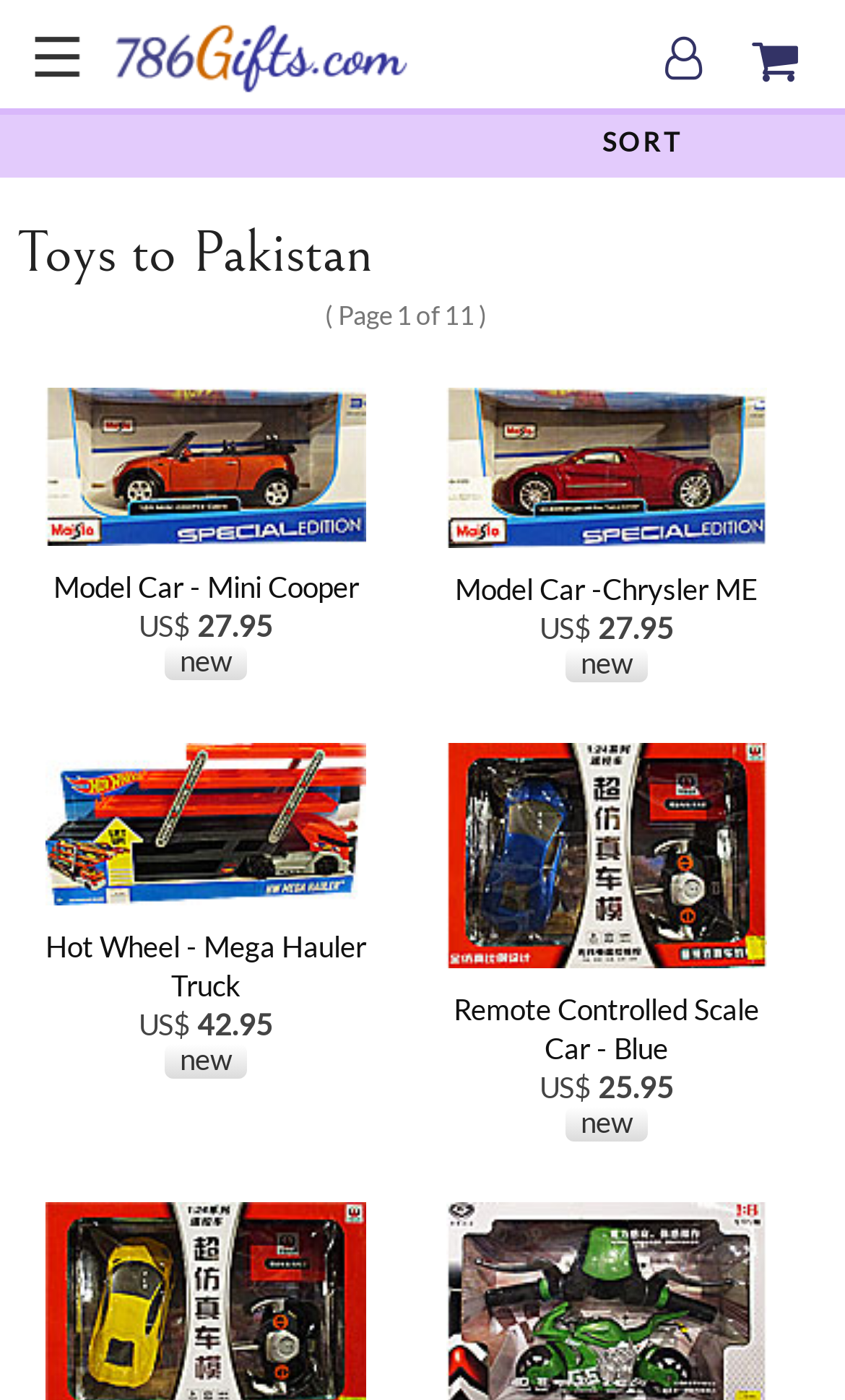Based on the element description: "News", identify the bounding box coordinates for this UI element. The coordinates must be four float numbers between 0 and 1, listed as [left, top, right, bottom].

None